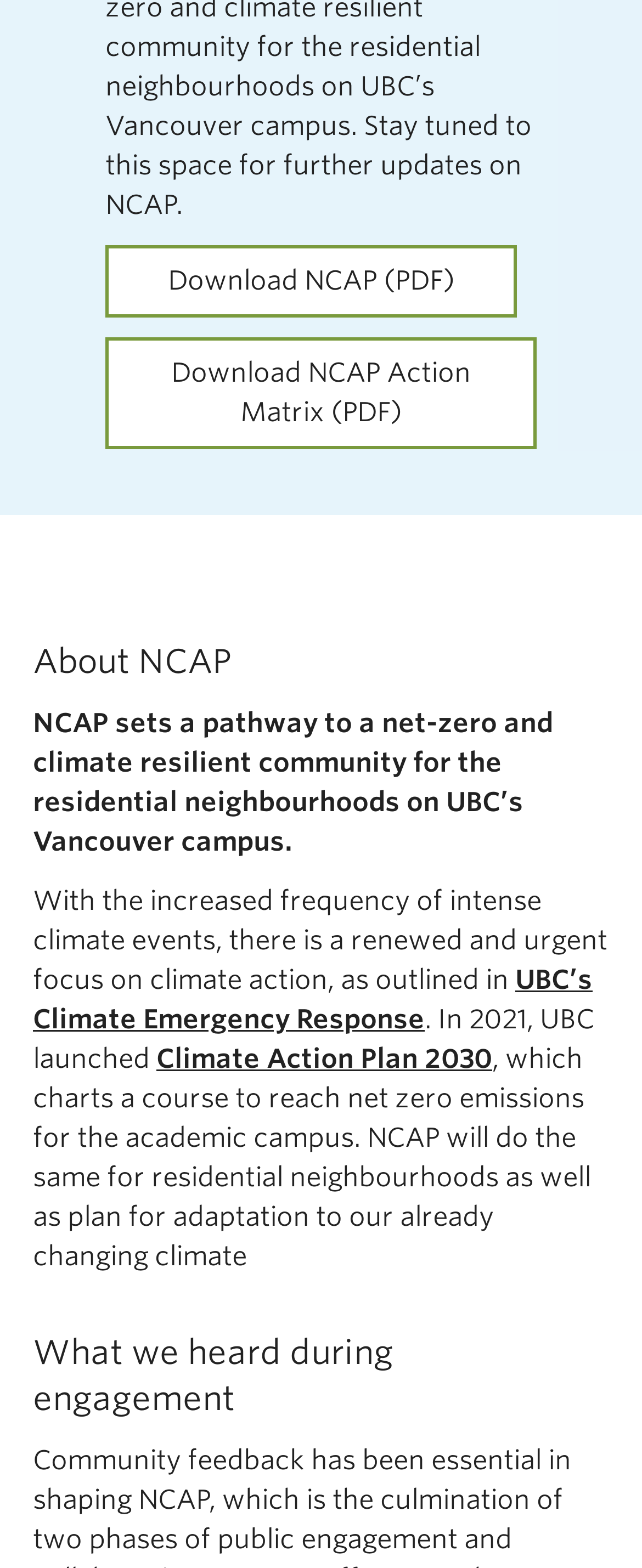Determine the bounding box coordinates of the clickable area required to perform the following instruction: "Read about NCAP Technical Documents". The coordinates should be represented as four float numbers between 0 and 1: [left, top, right, bottom].

[0.077, 0.419, 1.0, 0.461]